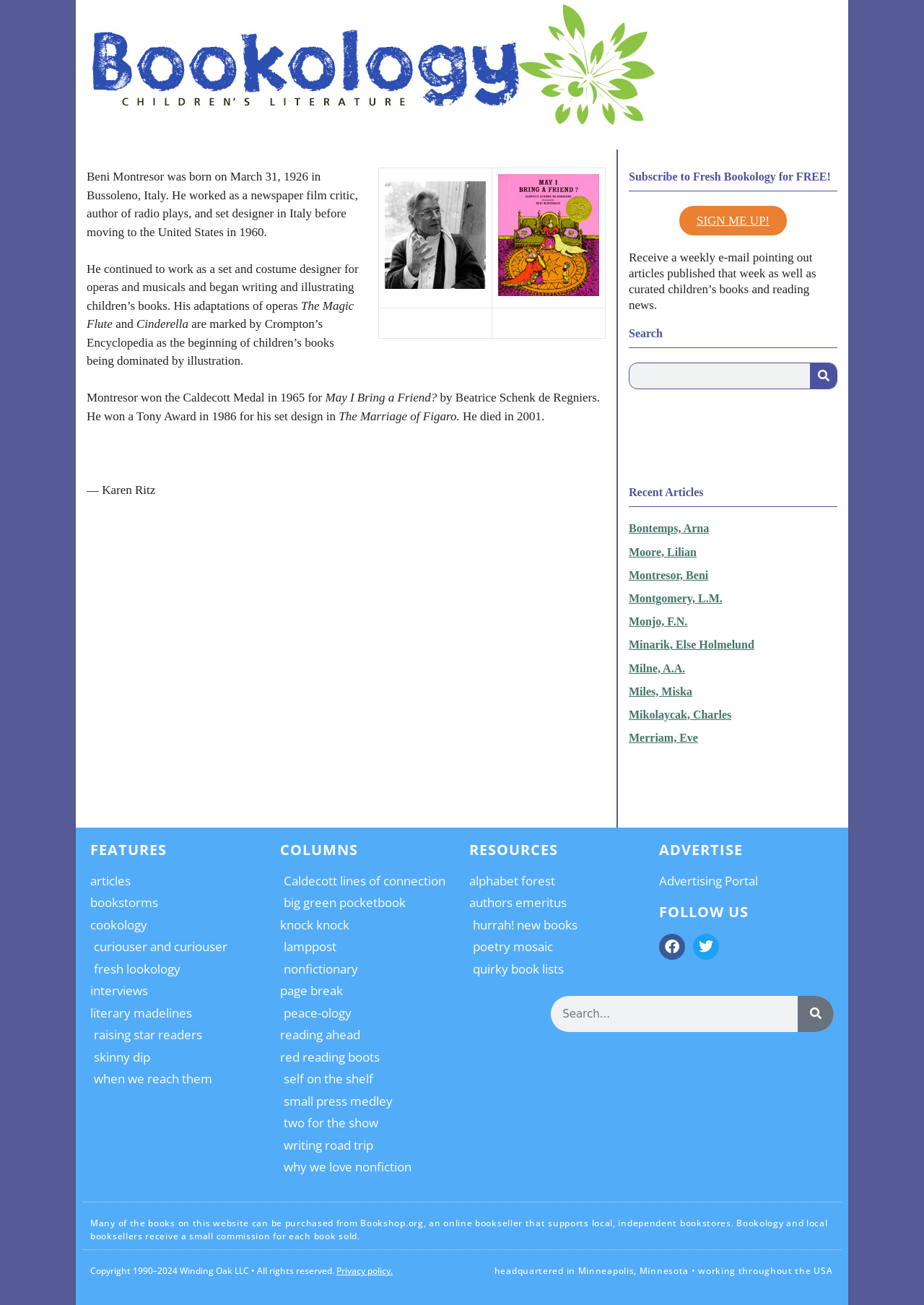Please provide the bounding box coordinates for the element that needs to be clicked to perform the following instruction: "Subscribe to Fresh Bookology". The coordinates should be given as four float numbers between 0 and 1, i.e., [left, top, right, bottom].

[0.68, 0.158, 0.852, 0.18]